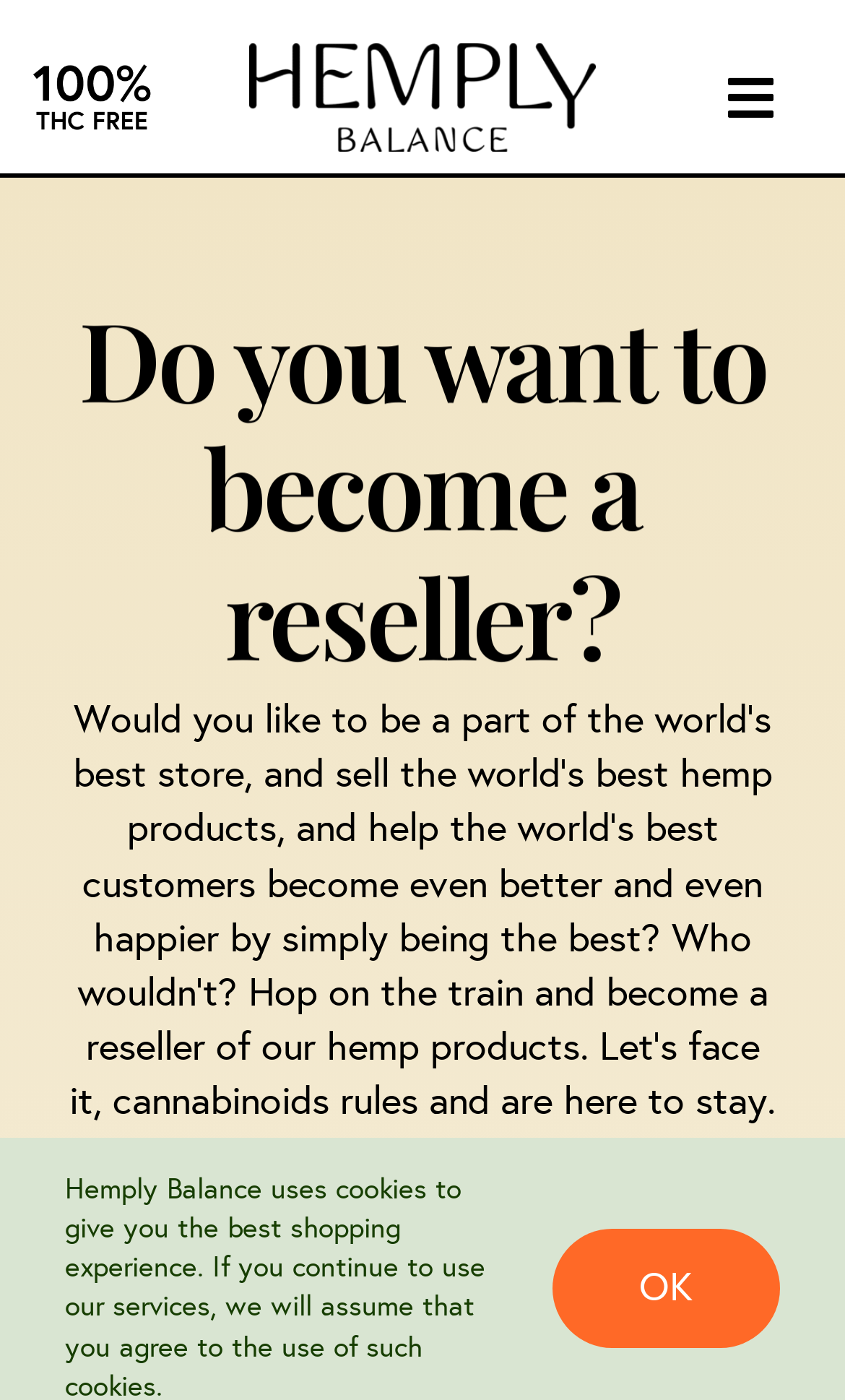Find the bounding box coordinates of the element to click in order to complete this instruction: "Click on the Hemply Balance logo". The bounding box coordinates must be four float numbers between 0 and 1, denoted as [left, top, right, bottom].

[0.295, 0.028, 0.705, 0.057]